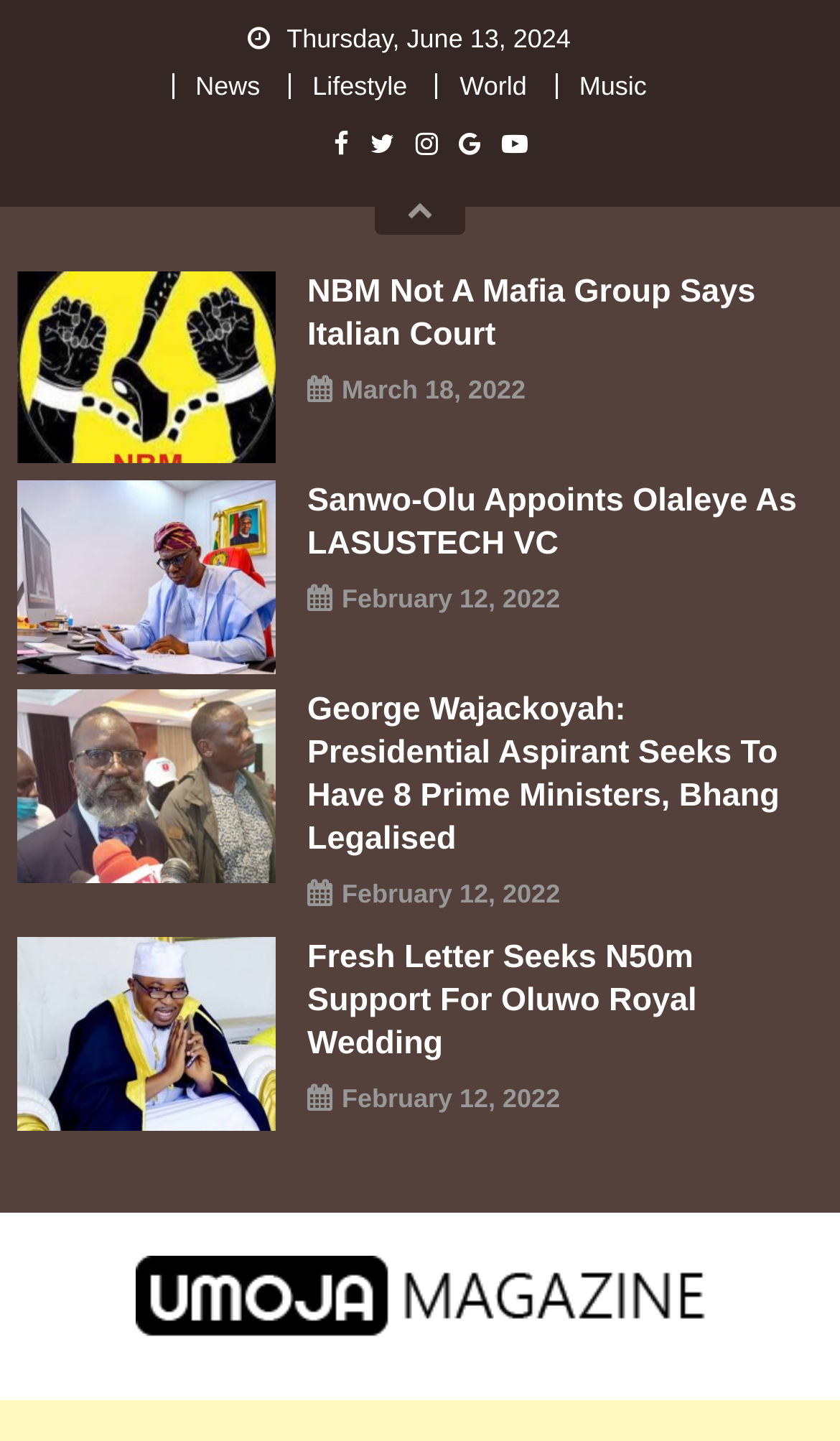Predict the bounding box coordinates of the area that should be clicked to accomplish the following instruction: "Check the date of Sanwo-Olu Appoints Olaleye As LASUSTECH VC". The bounding box coordinates should consist of four float numbers between 0 and 1, i.e., [left, top, right, bottom].

[0.407, 0.401, 0.667, 0.433]